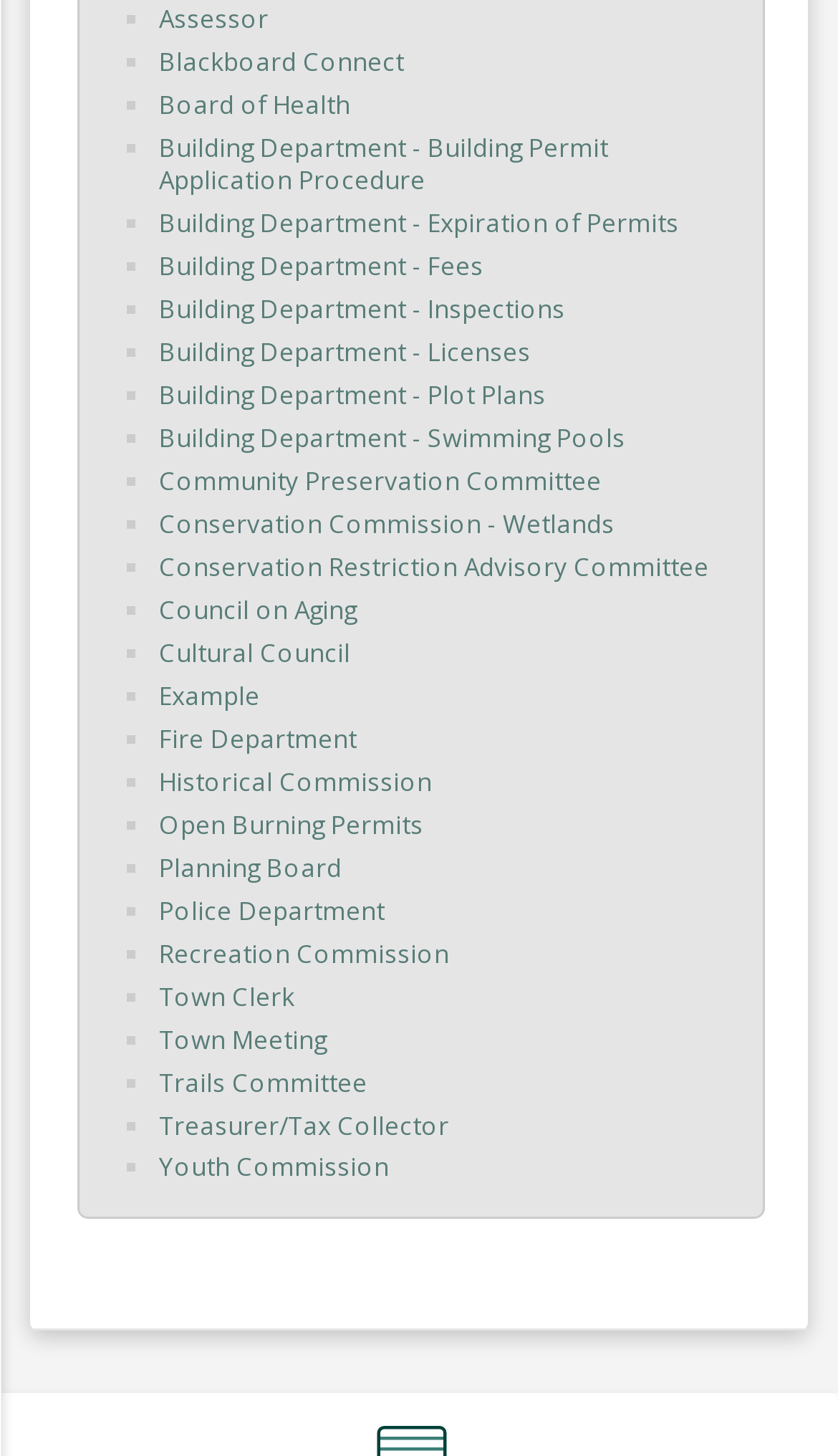Examine the image carefully and respond to the question with a detailed answer: 
How many departments are listed?

I counted the number of links on the webpage, each representing a department, and found 27 of them.